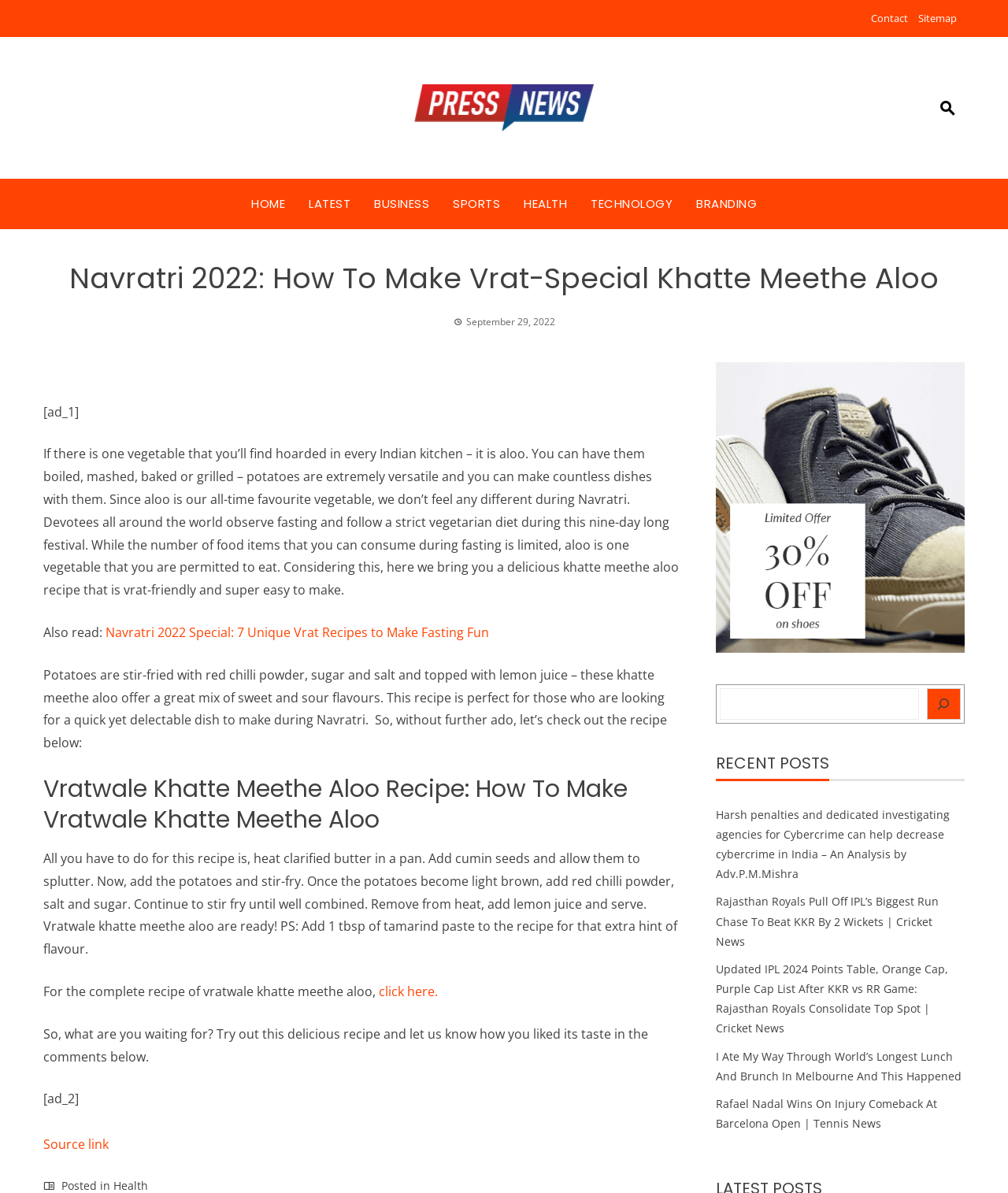Pinpoint the bounding box coordinates of the clickable area necessary to execute the following instruction: "Read the 'Navratri 2022 Special: 7 Unique Vrat Recipes to Make Fasting Fun' article". The coordinates should be given as four float numbers between 0 and 1, namely [left, top, right, bottom].

[0.105, 0.523, 0.485, 0.537]